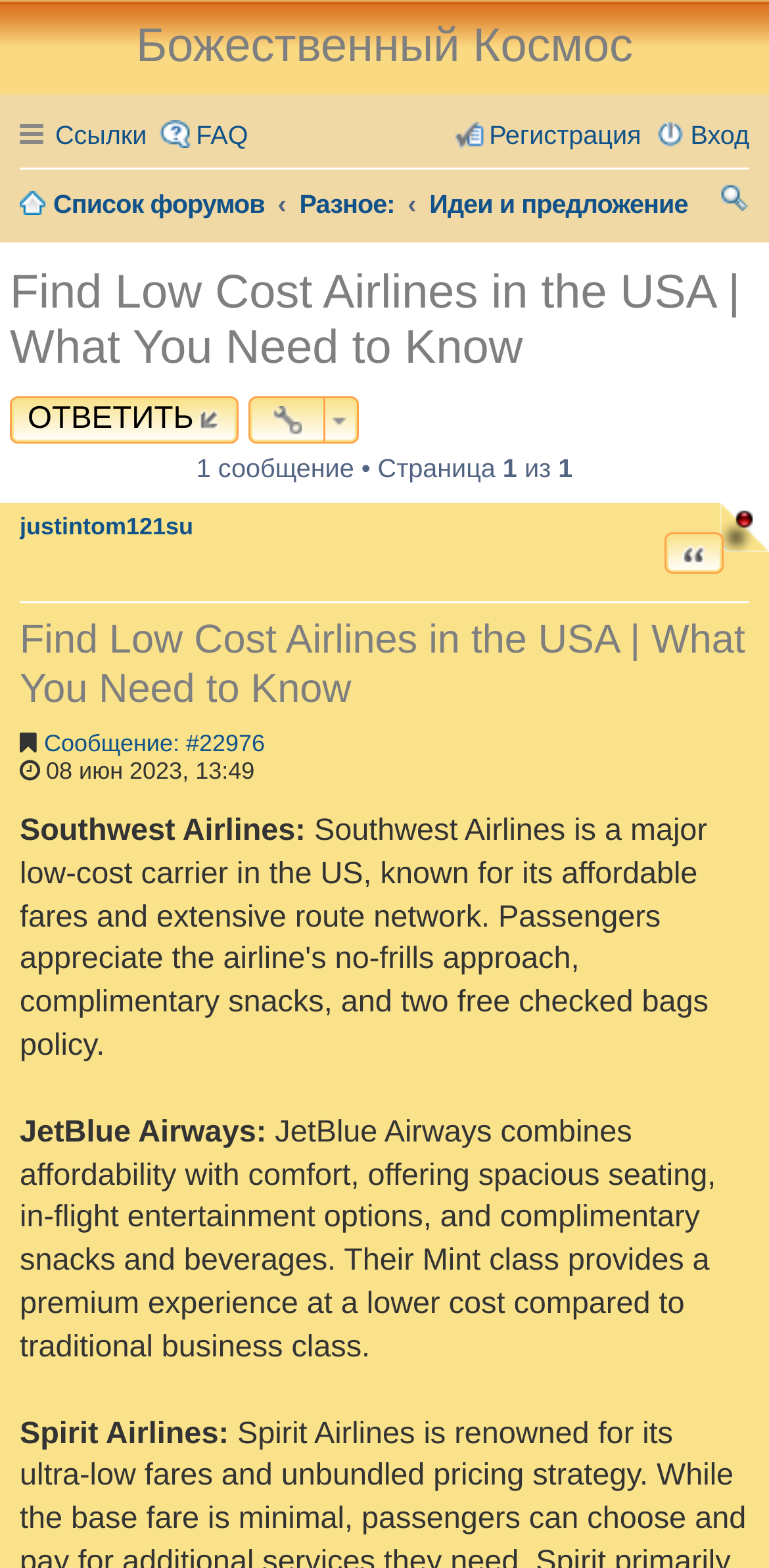Please find the bounding box coordinates of the element that you should click to achieve the following instruction: "View the post details". The coordinates should be presented as four float numbers between 0 and 1: [left, top, right, bottom].

[0.057, 0.465, 0.345, 0.483]